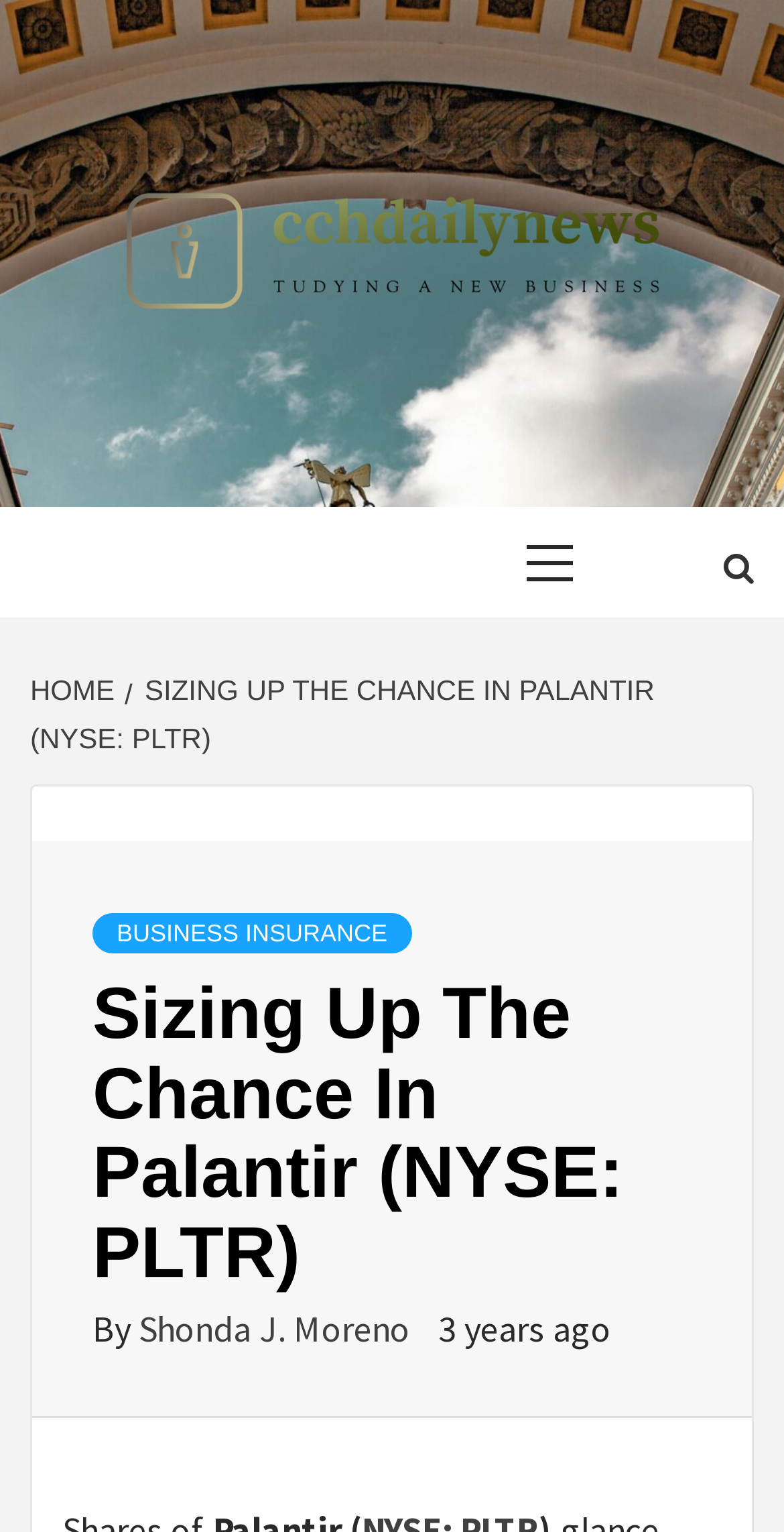Identify the main heading of the webpage and provide its text content.

Sizing Up The Chance In Palantir (NYSE: PLTR)